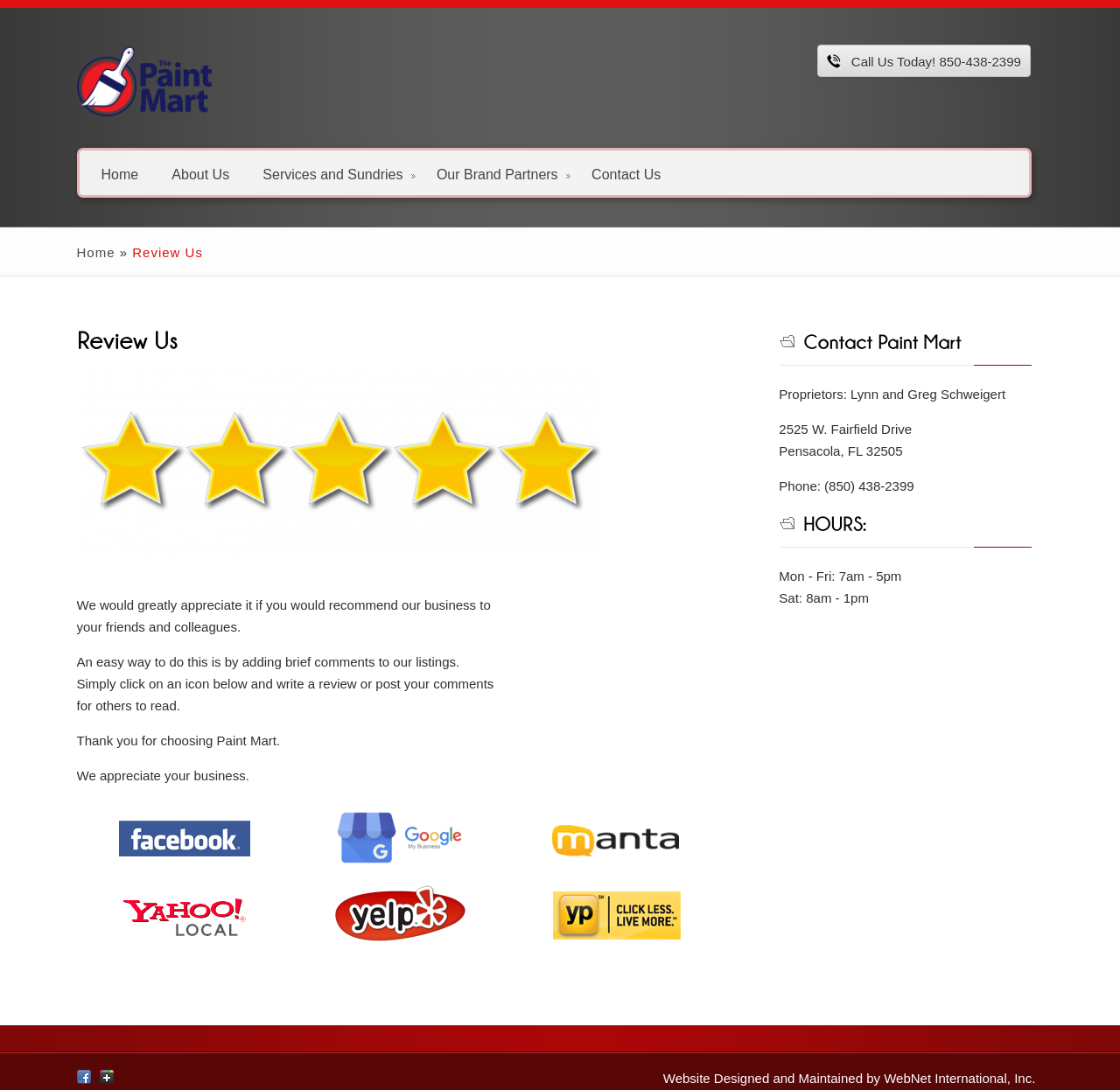Please determine the bounding box coordinates of the element to click on in order to accomplish the following task: "Click on the 'Home' link". Ensure the coordinates are four float numbers ranging from 0 to 1, i.e., [left, top, right, bottom].

[0.076, 0.141, 0.136, 0.18]